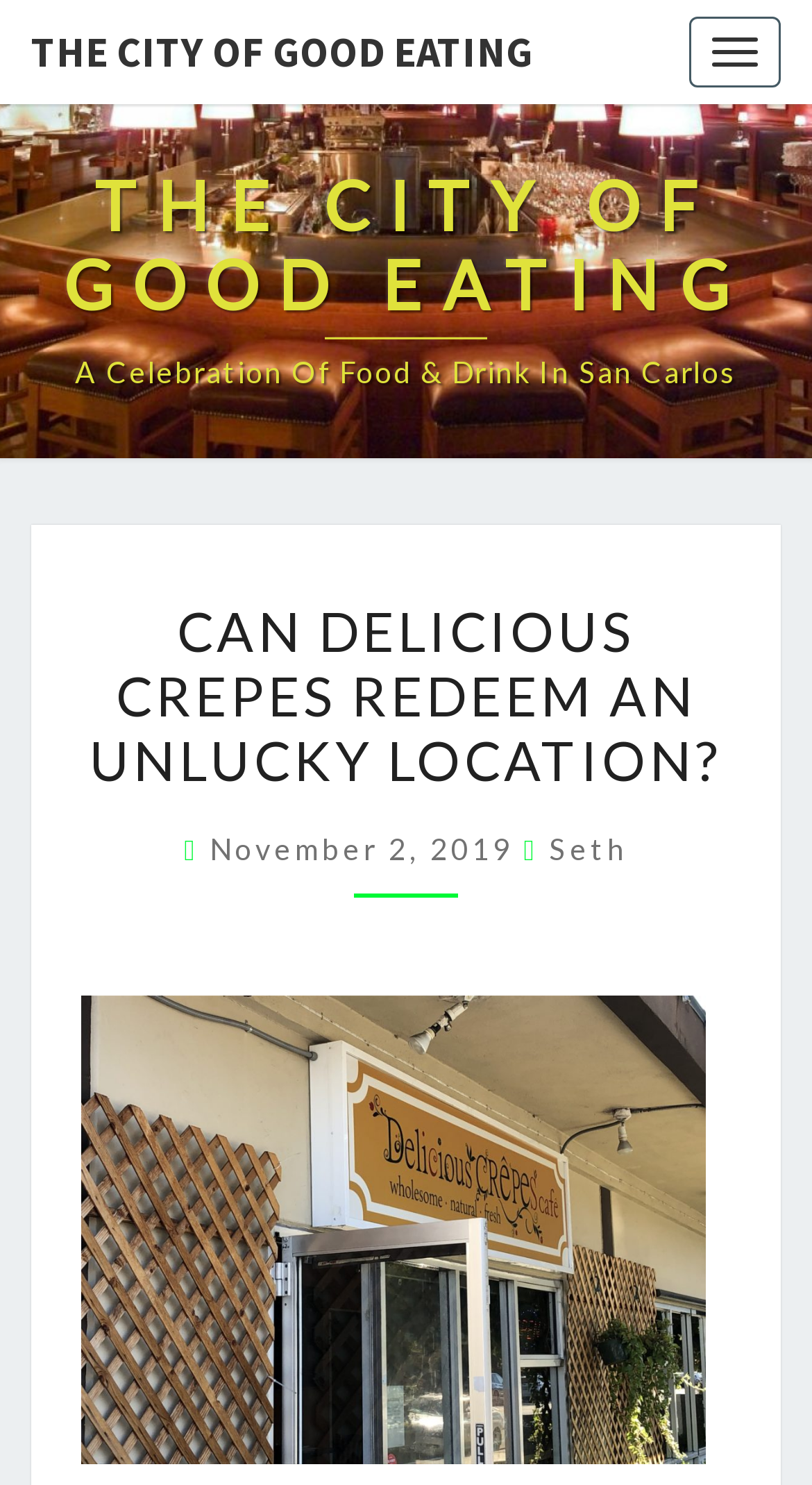Examine the image carefully and respond to the question with a detailed answer: 
What is the topic of the article?

I found the topic of the article by examining the StaticText element with the text 'CAN DELICIOUS CREPES REDEEM AN UNLUCKY LOCATION?' which appears to be the title of the article.